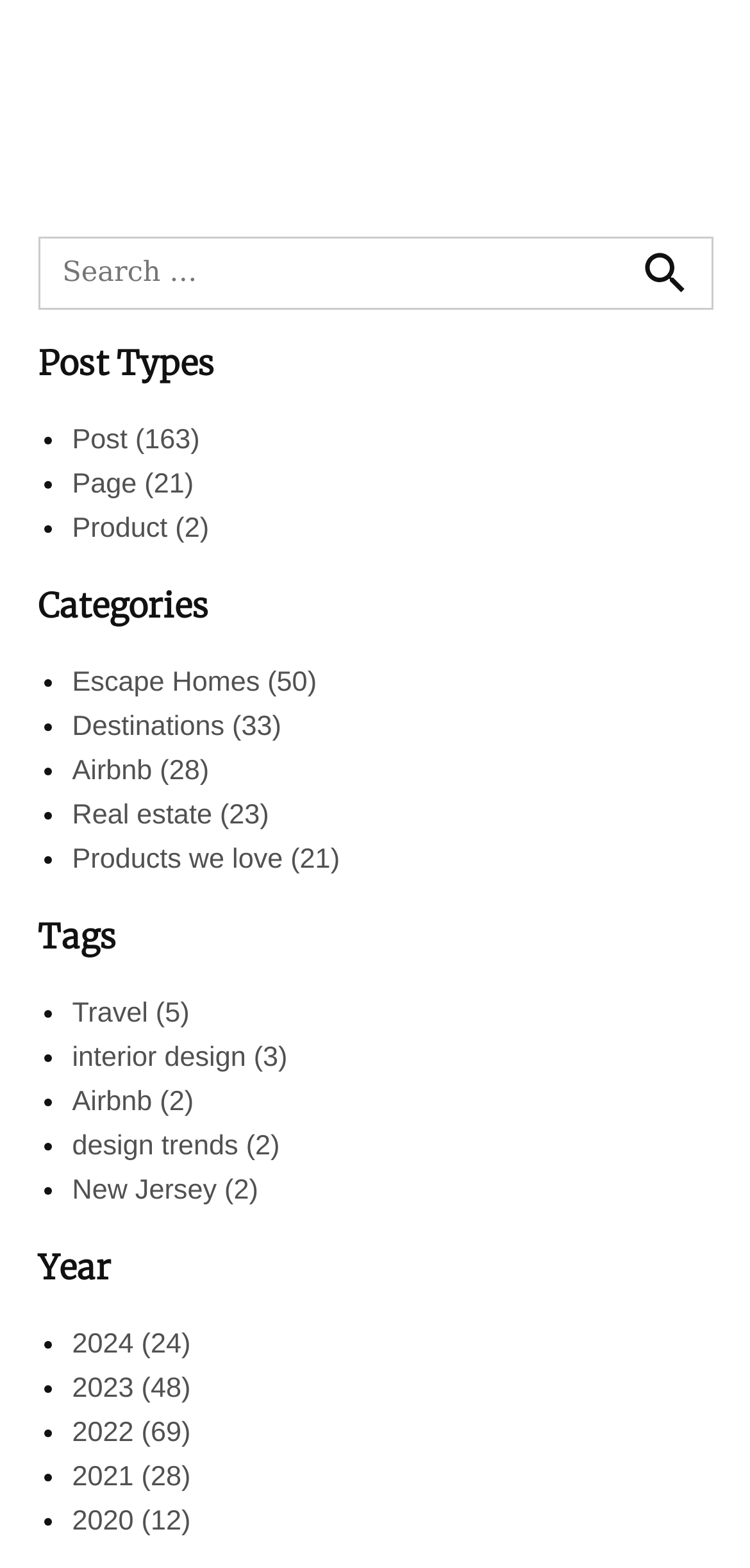Please find the bounding box for the UI component described as follows: "Search".

[0.827, 0.153, 0.945, 0.195]